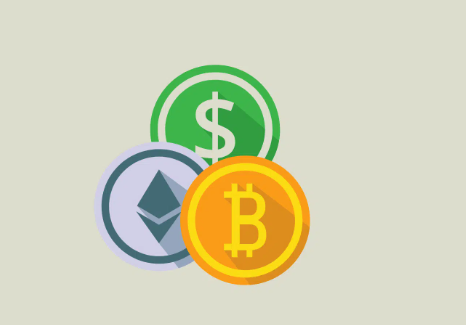Explain the image in a detailed way.

The image features a stylized graphic representation of various currency symbols, prominently showcasing the dollar sign depicted in green at the center, indicating traditional currency. Surrounding it are two notable cryptocurrencies: an Ethereum symbol illustrated in blue, and a Bitcoin symbol in a vibrant orange, symbolizing the digital currency boom. This visual emphasizes the relationship and juxtaposition between traditional financial systems and emerging digital currencies, which is a key theme in discussions about staying ahead in technology and finance, particularly relevant to the article titled "The Important Thing to Keeping Ahead in operation: Making use of Quick Benefit Appropriately." The backdrop is a subtle light color, enhancing the clarity and focus on the symbols of financial innovation and investment opportunities.